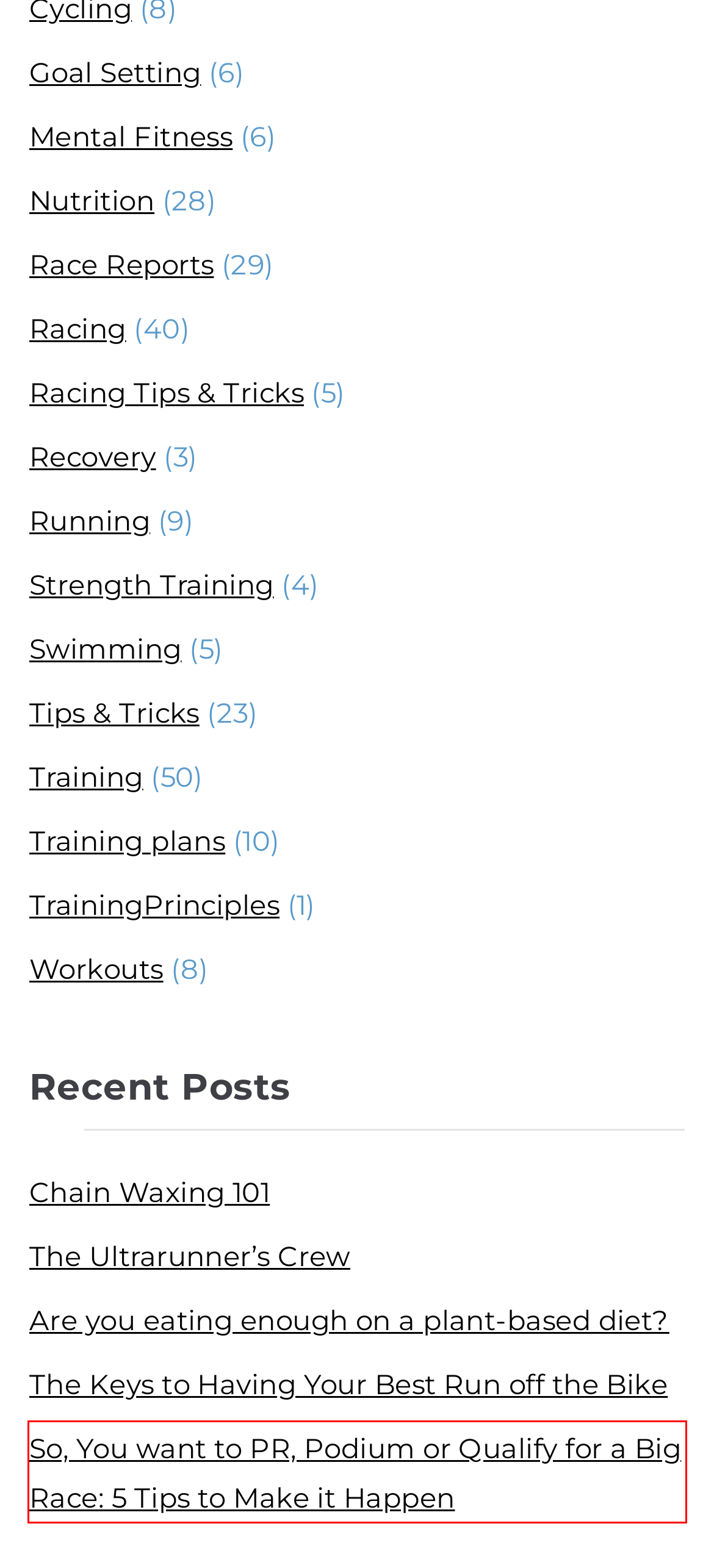Please examine the screenshot provided, which contains a red bounding box around a UI element. Select the webpage description that most accurately describes the new page displayed after clicking the highlighted element. Here are the candidates:
A. So, You want to PR, Podium or Qualify for a Big Race: 5 Tips to Make it Happen • No Limits
B. saltyrunr, Author at No Limits
C. runsteepgethigh Archives • No Limits
D. Home • No Limits
E. leadvilleultramarathon Archives • No Limits
F. grandslam Archives • No Limits
G. Living Dreams: 2017 Western States Endurance Run
H. ultramarathon Archives • No Limits

A